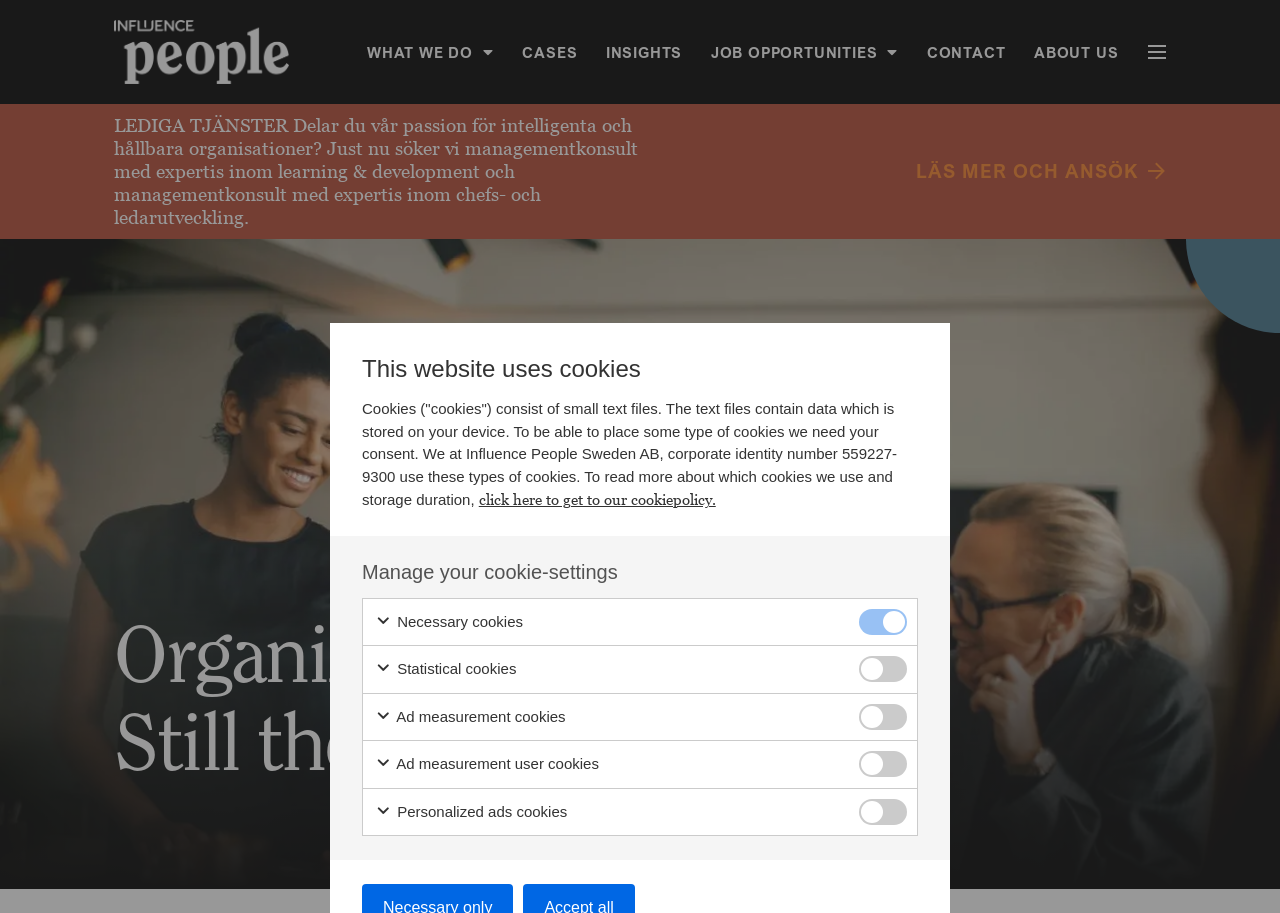What are the main menu items?
Use the information from the image to give a detailed answer to the question.

The main menu items are located at the top navigation bar of the webpage, which includes 'WHAT WE DO', 'CASES', 'INSIGHTS', 'JOB OPPORTUNITIES', 'CONTACT', and 'ABOUT US' links. These links are part of the 'Primary menu EN' navigation element with a bounding box coordinate of [0.276, 0.031, 0.885, 0.083].